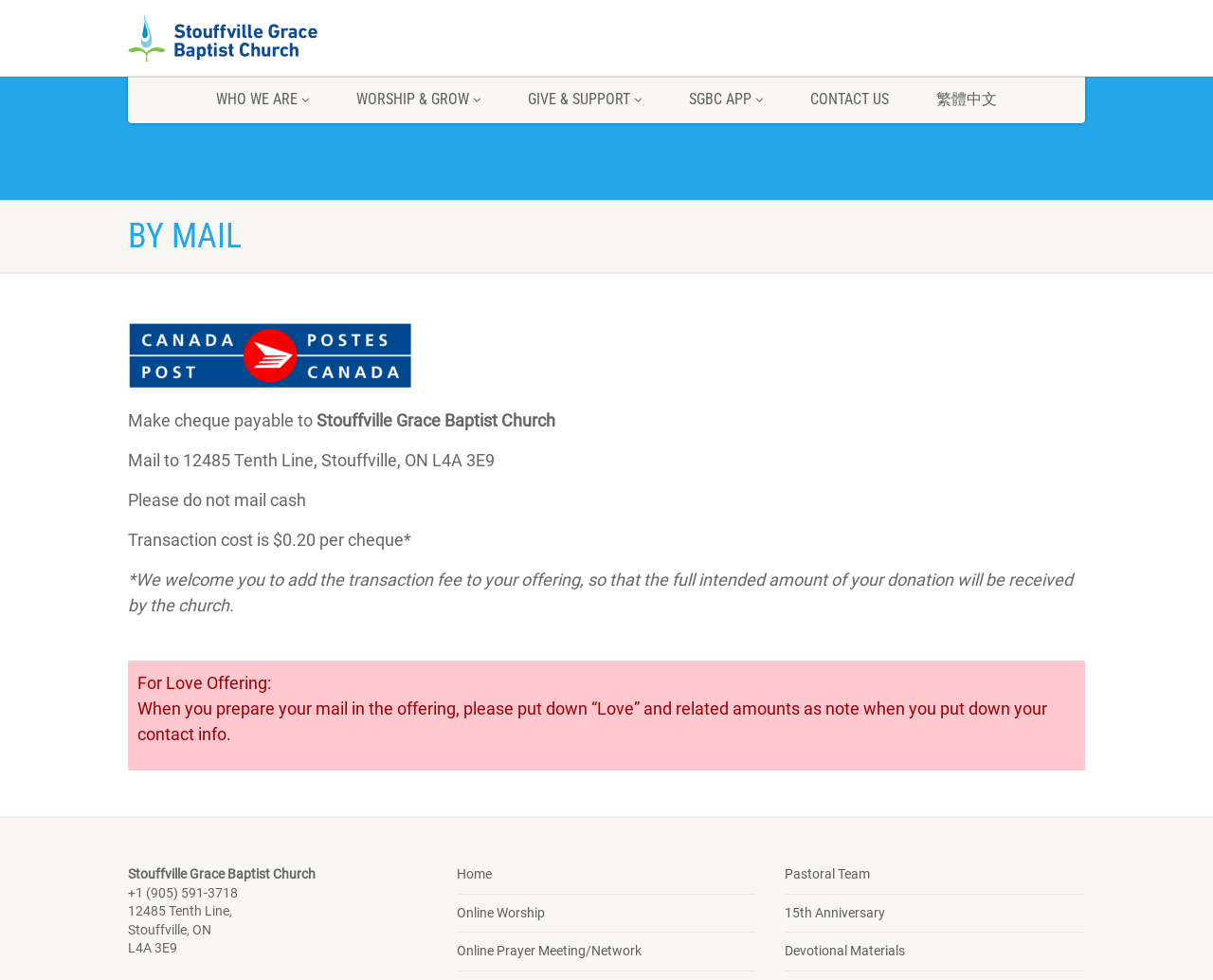Give a one-word or short phrase answer to the question: 
What is the church's mailing address?

12485 Tenth Line, Stouffville, ON L4A 3E9